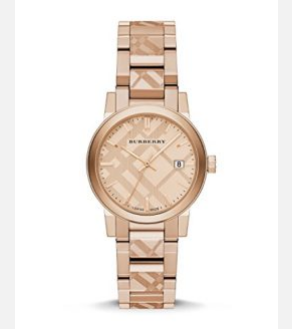Is the watch suitable for everyday wear? Based on the screenshot, please respond with a single word or phrase.

Yes